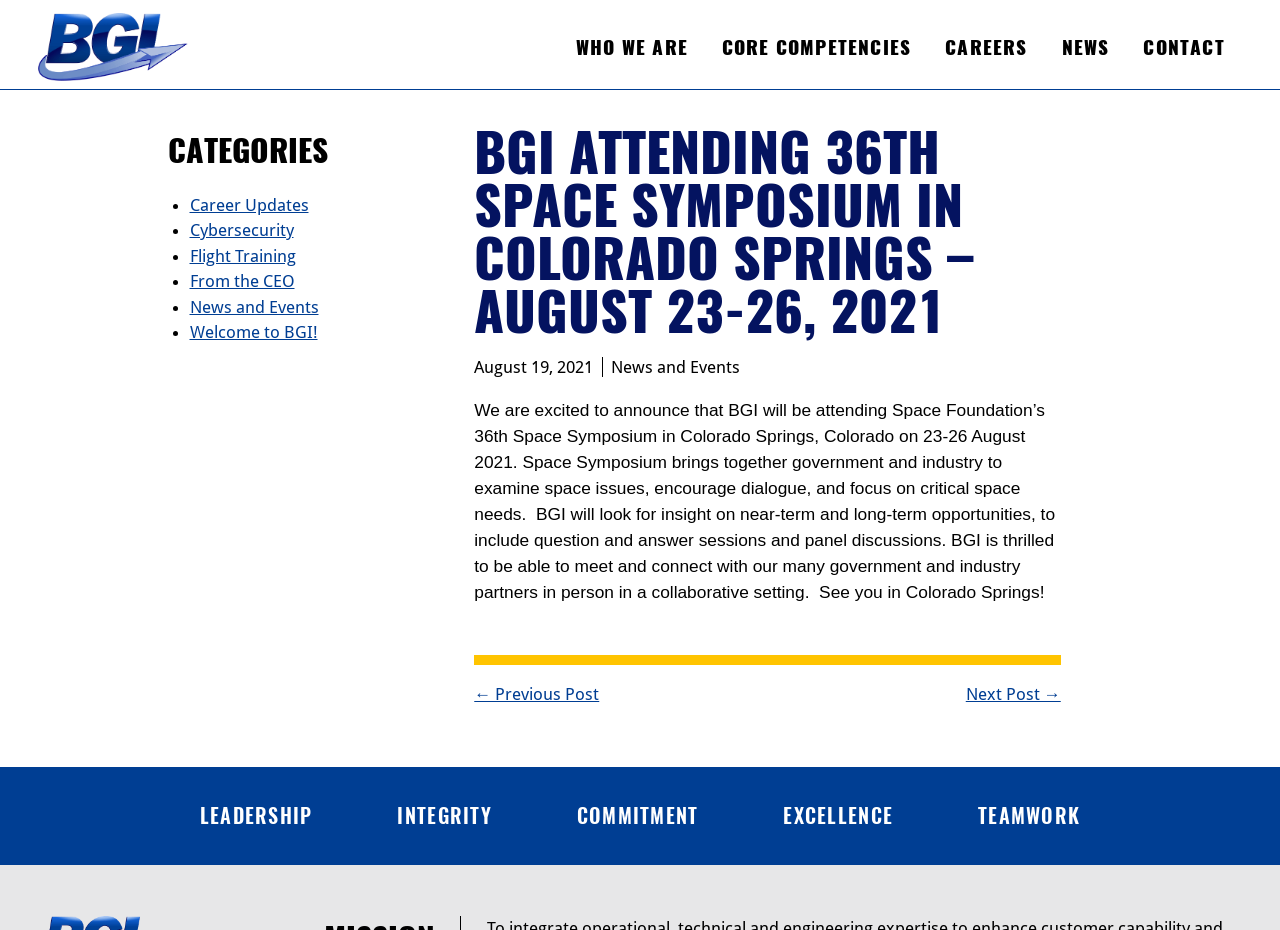Identify the bounding box coordinates of the element that should be clicked to fulfill this task: "Click on the BGI Logo". The coordinates should be provided as four float numbers between 0 and 1, i.e., [left, top, right, bottom].

[0.03, 0.014, 0.147, 0.087]